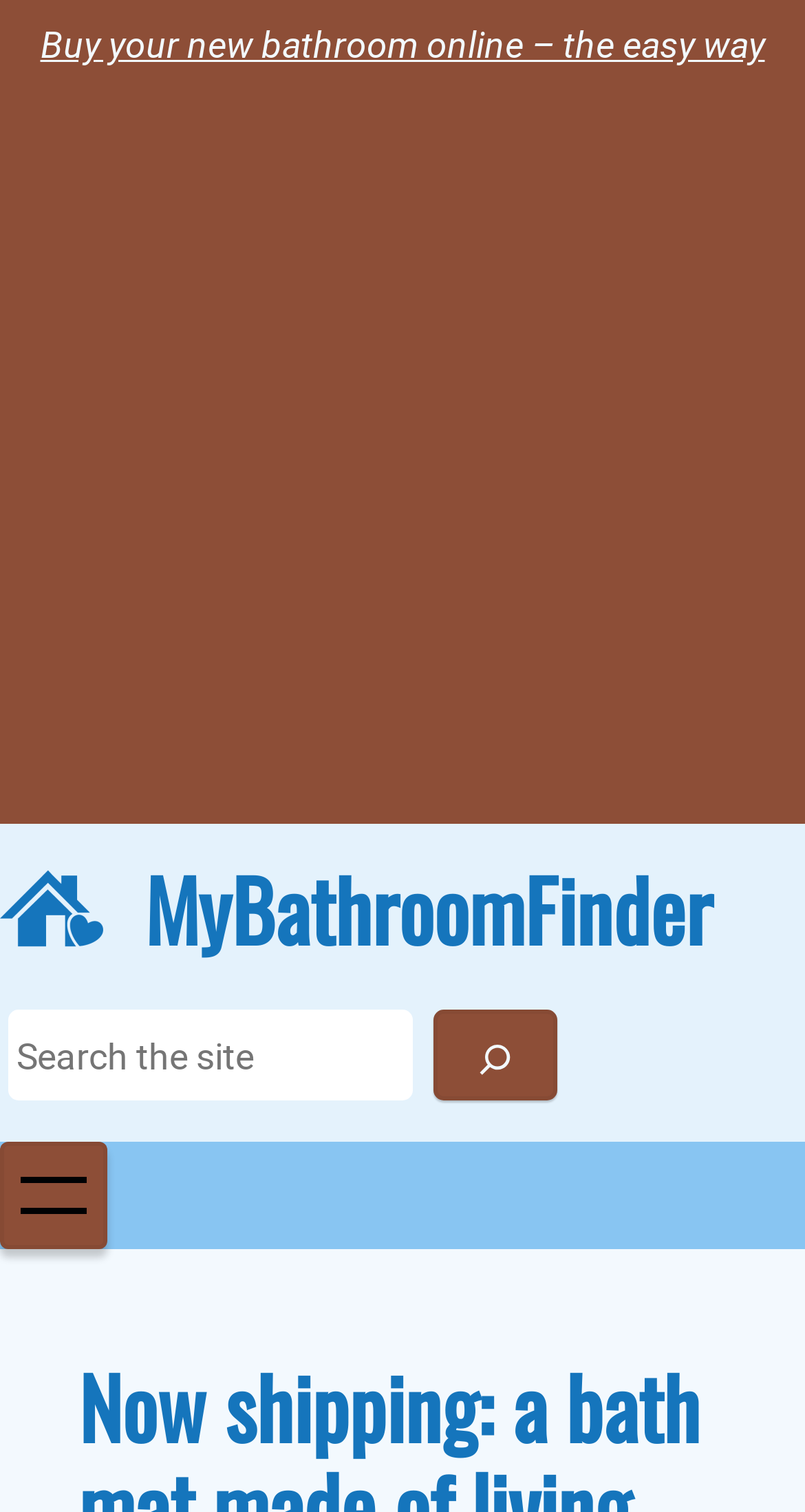Answer with a single word or phrase: 
What is the text on the main heading?

MyBathroomFinder